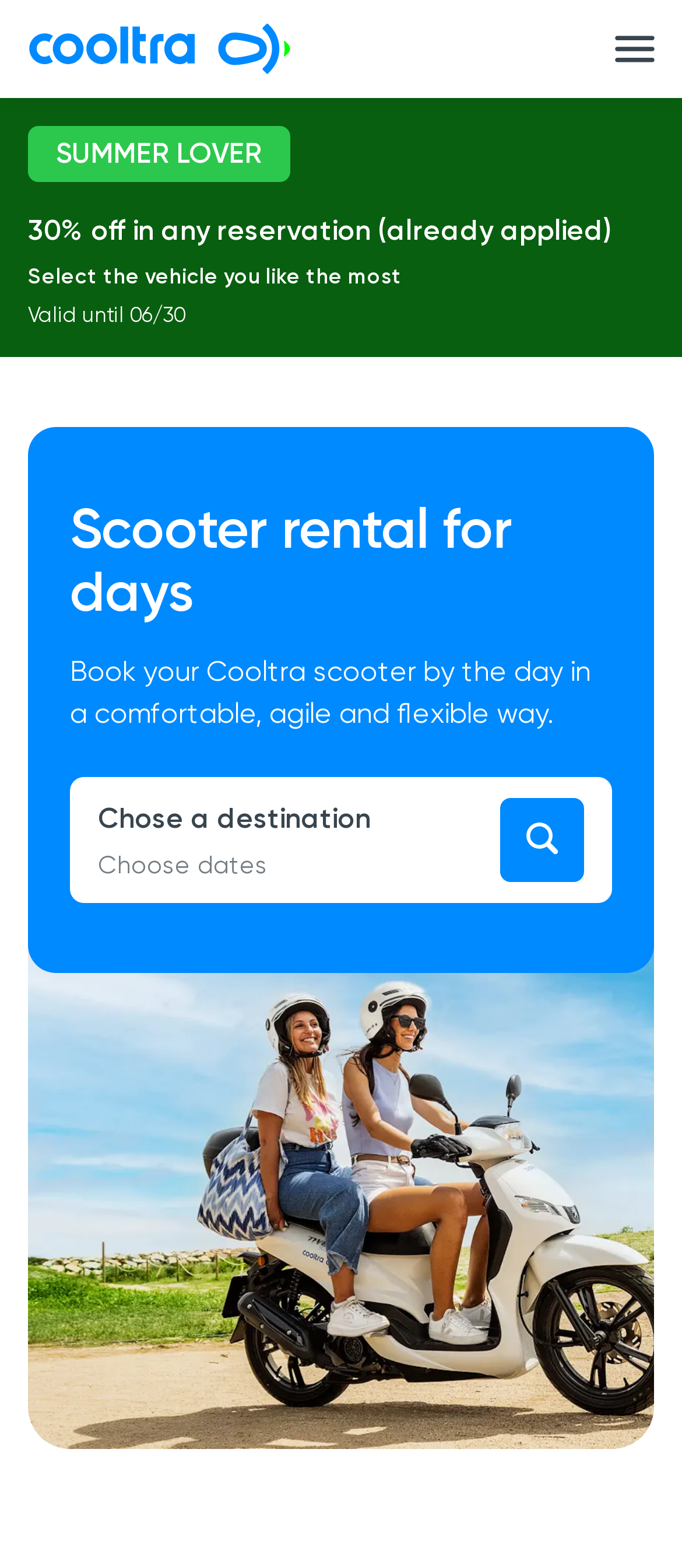Using details from the image, please answer the following question comprehensively:
What is the position of the logo on the page?

I determined the position of the logo by looking at its bounding box coordinates [0.041, 0.013, 0.428, 0.049] which suggests that it is located at the top left of the page.